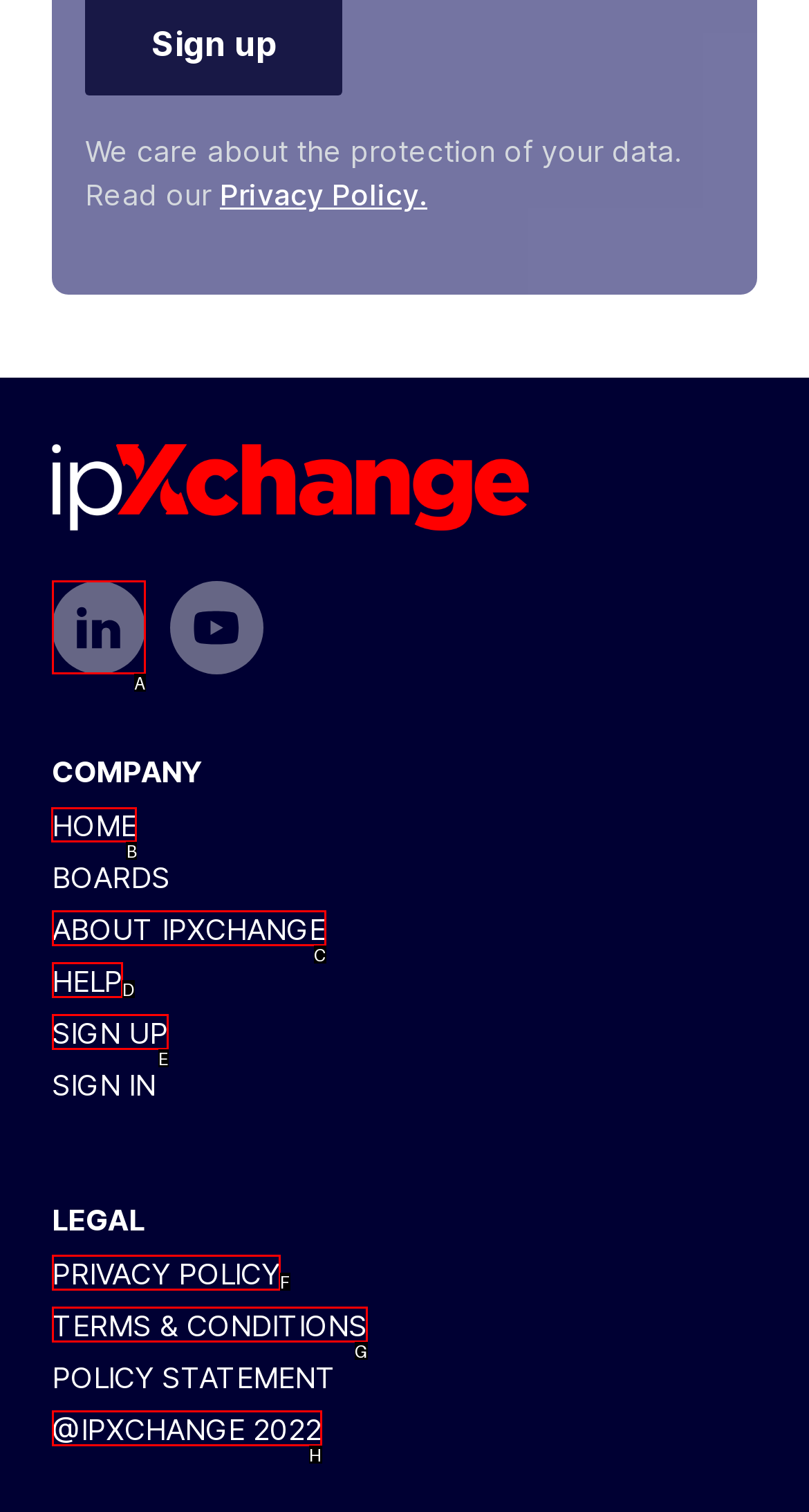To complete the instruction: Go to the home page, which HTML element should be clicked?
Respond with the option's letter from the provided choices.

B